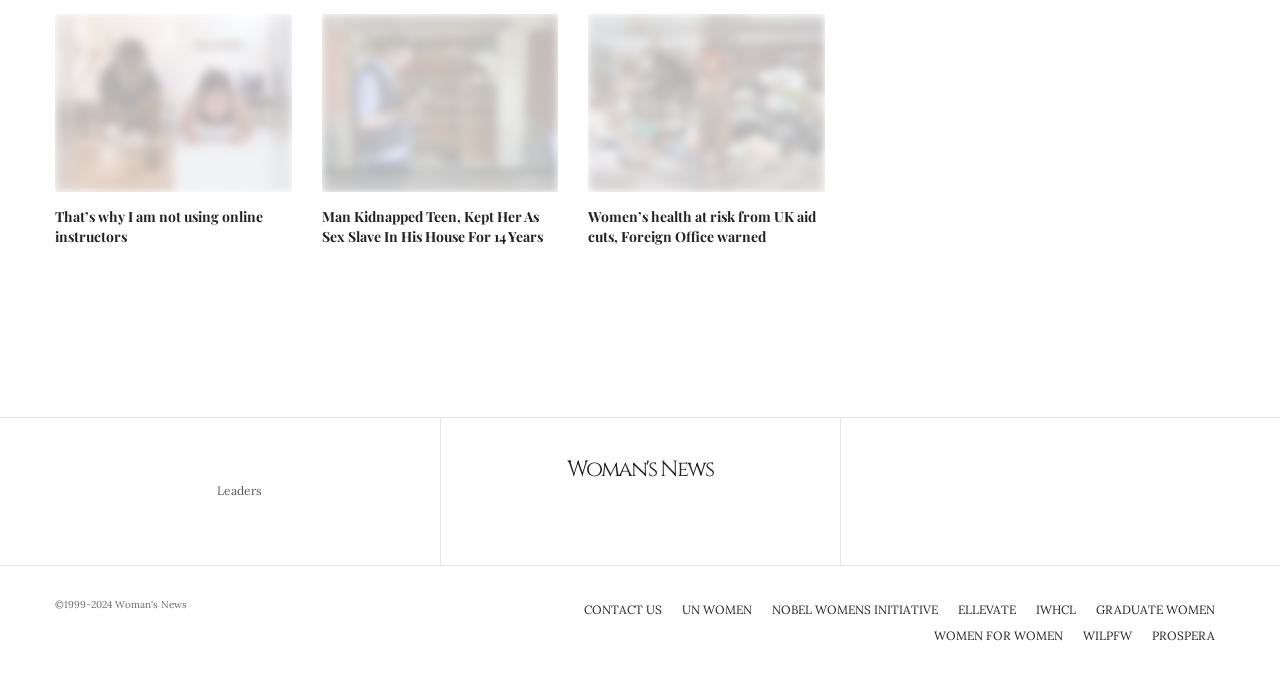Extract the bounding box coordinates for the UI element described as: "Ellevate".

[0.748, 0.886, 0.794, 0.915]